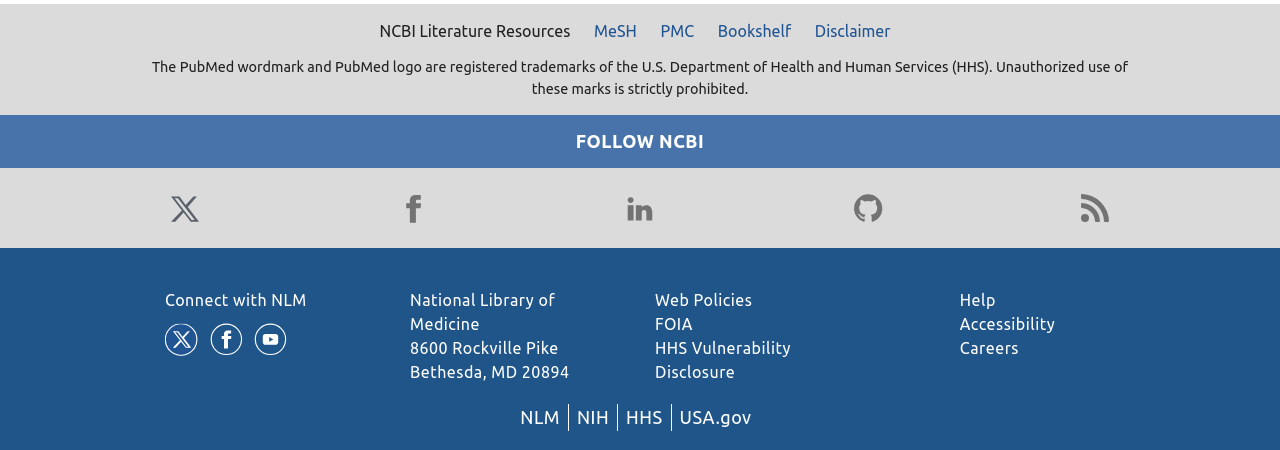Determine the bounding box for the described HTML element: "Web Policies". Ensure the coordinates are four float numbers between 0 and 1 in the format [left, top, right, bottom].

[0.512, 0.648, 0.588, 0.688]